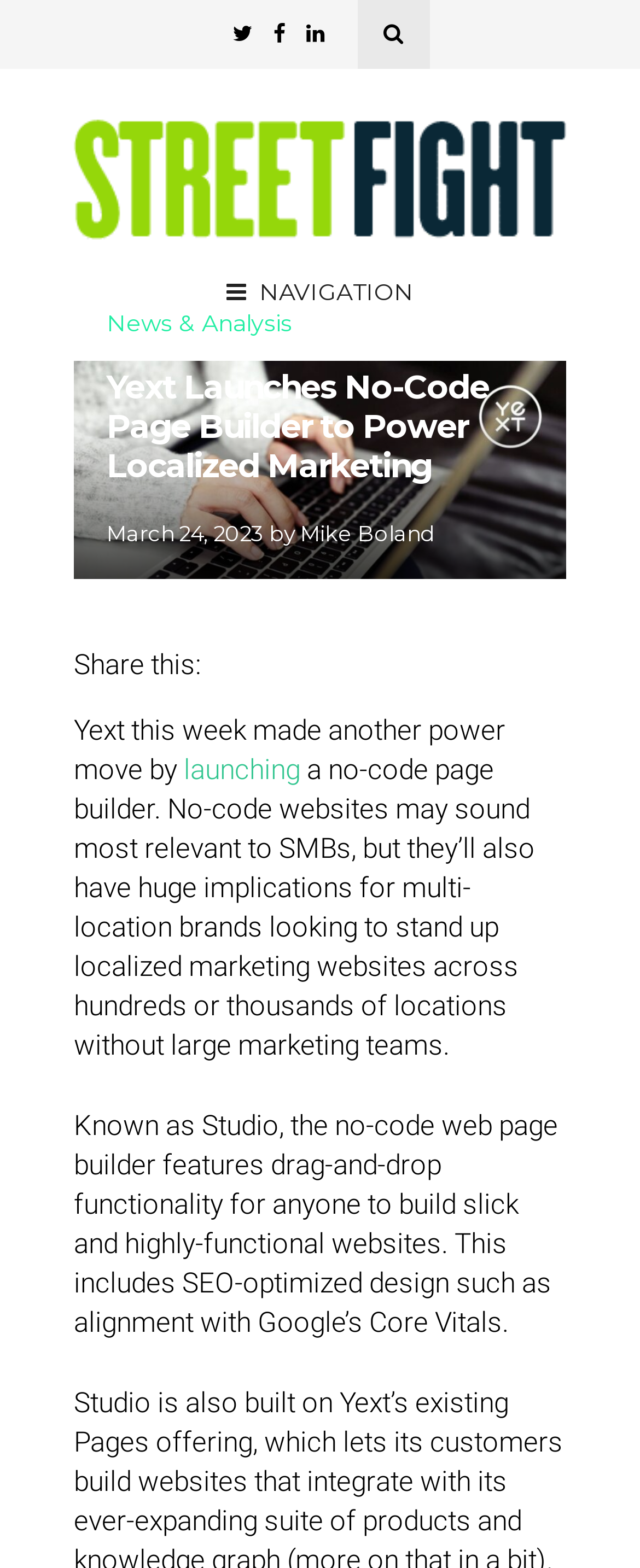Please identify and generate the text content of the webpage's main heading.

Yext Launches No-Code Page Builder to Power Localized Marketing